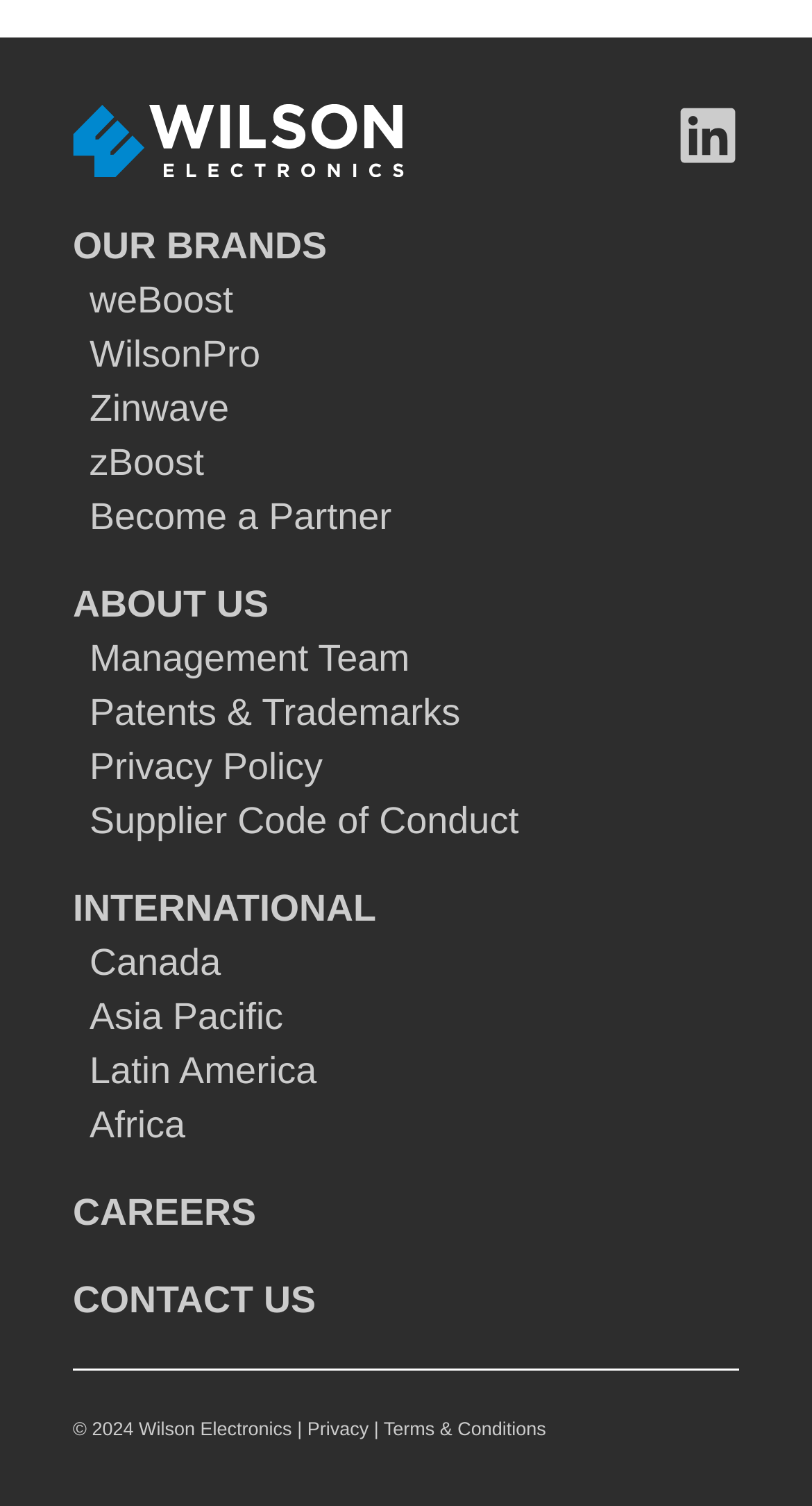Locate the bounding box coordinates of the area that needs to be clicked to fulfill the following instruction: "Contact us". The coordinates should be in the format of four float numbers between 0 and 1, namely [left, top, right, bottom].

[0.09, 0.85, 0.91, 0.875]